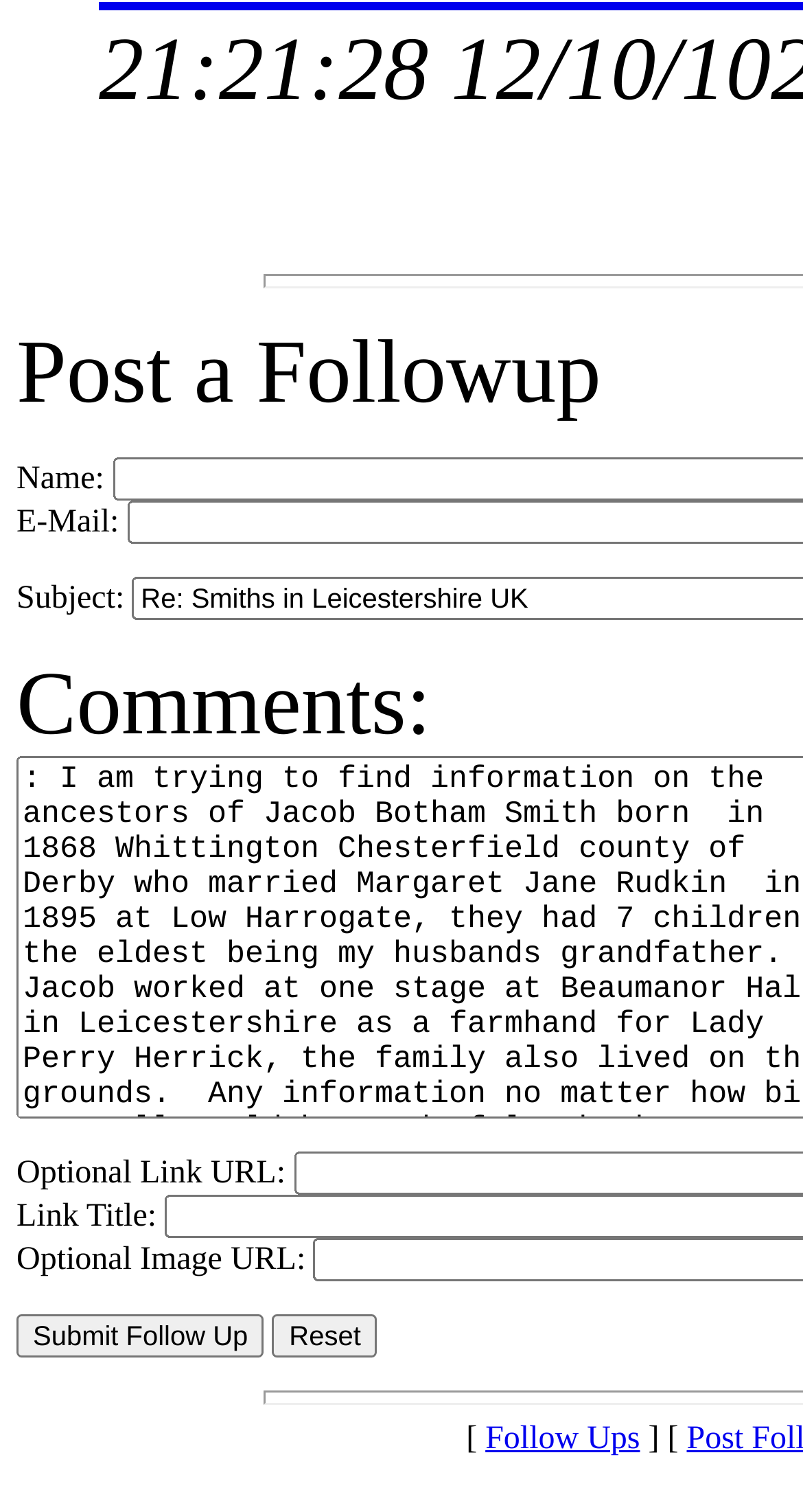What is the purpose of this webpage?
Based on the image, respond with a single word or phrase.

Post a follow-up